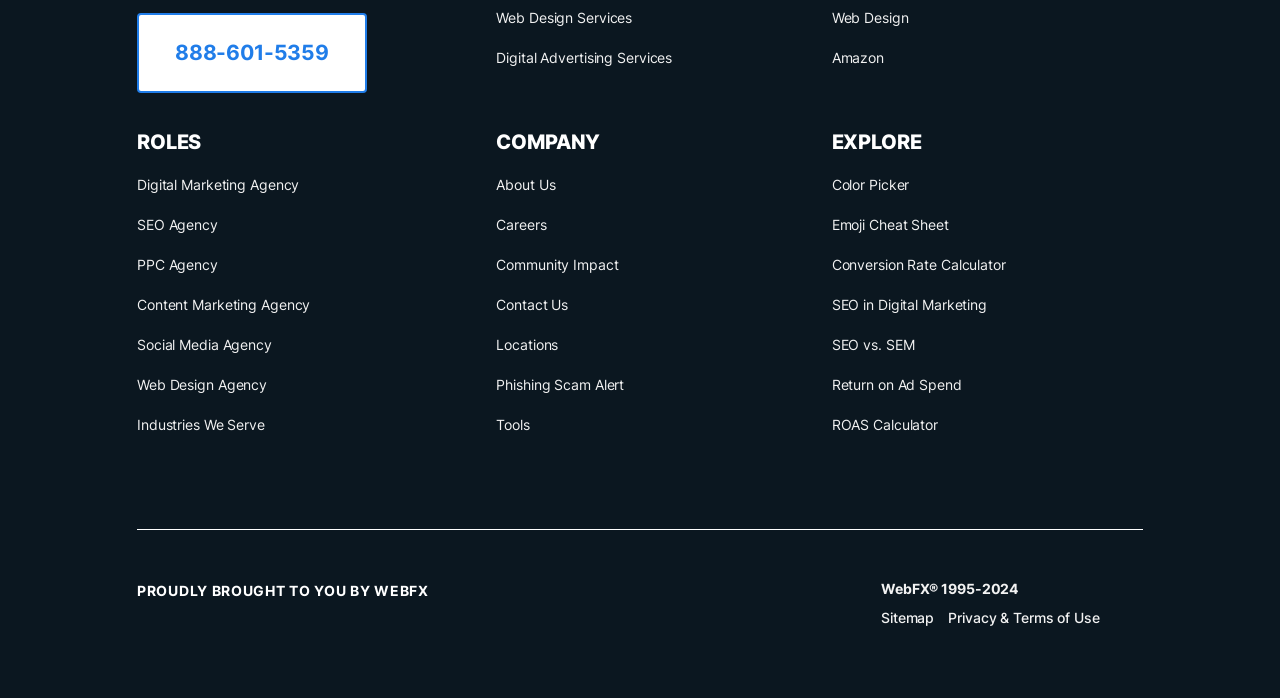Please find and report the bounding box coordinates of the element to click in order to perform the following action: "Visit the About Us page". The coordinates should be expressed as four float numbers between 0 and 1, in the format [left, top, right, bottom].

[0.388, 0.248, 0.612, 0.283]